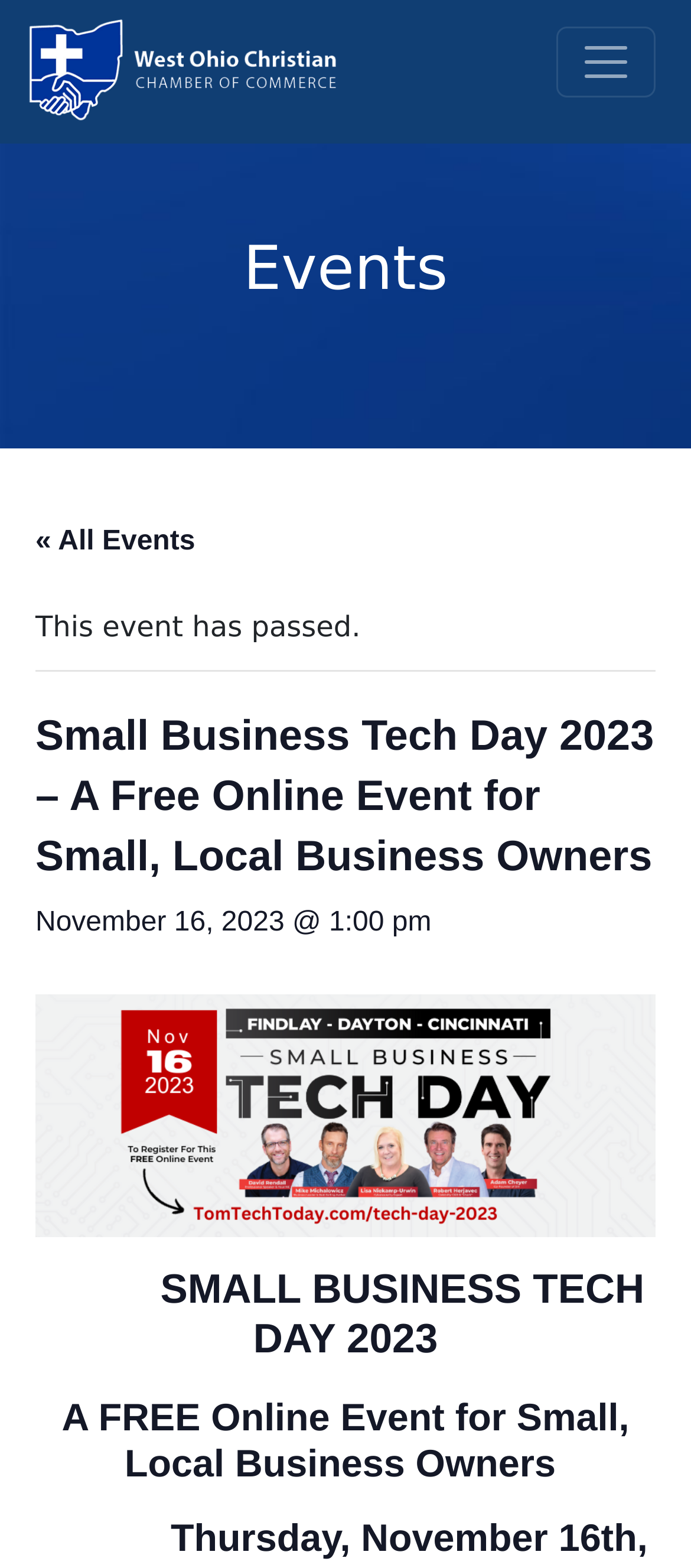Identify the bounding box for the UI element described as: "aria-label="Toggle navigation"". The coordinates should be four float numbers between 0 and 1, i.e., [left, top, right, bottom].

[0.805, 0.017, 0.949, 0.062]